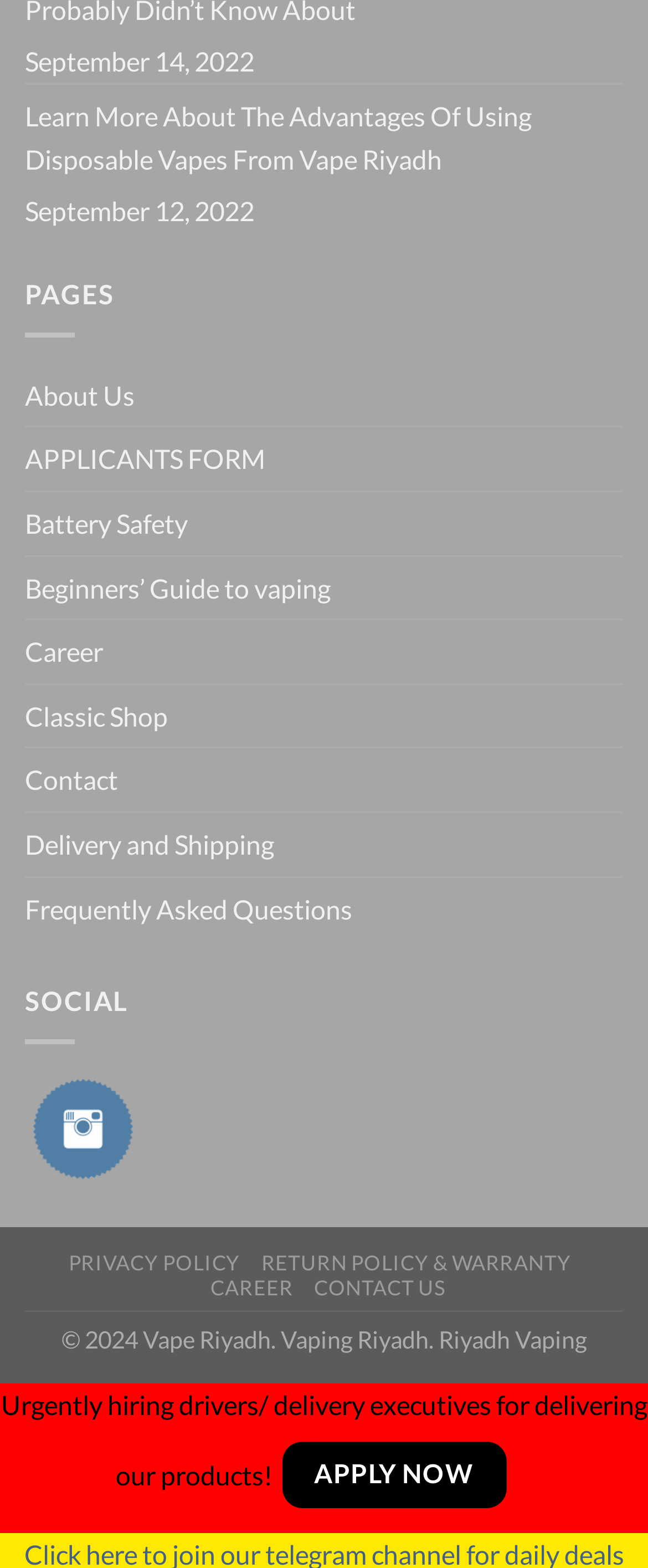What is the company name mentioned in the footer?
Using the image, elaborate on the answer with as much detail as possible.

The company name 'Vape Riyadh' is mentioned in the footer of the webpage, along with the copyright information '© 2024 Vape Riyadh. Vaping Riyadh. Riyadh Vaping'.